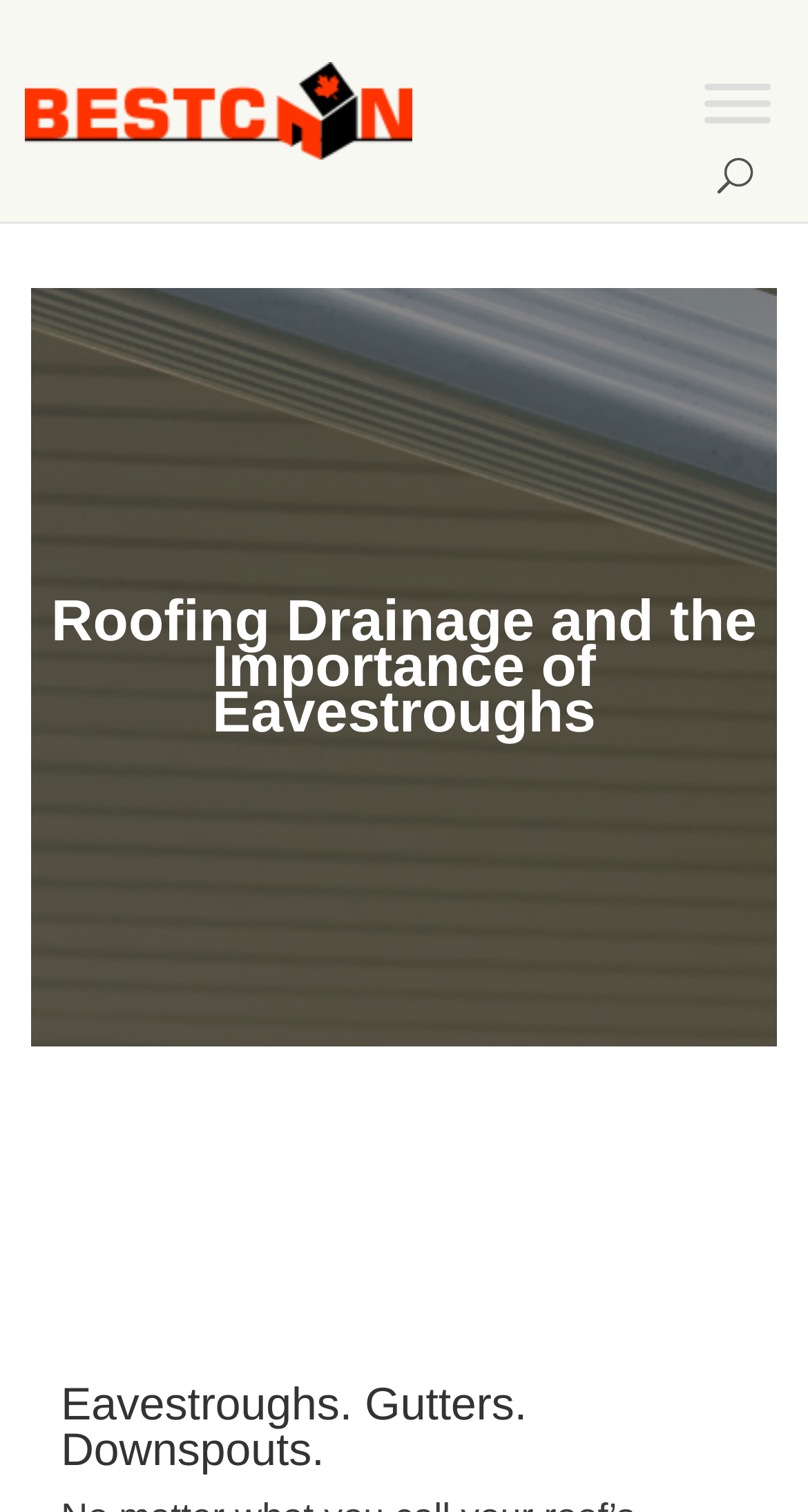How many headings are there on the webpage?
Please answer the question with as much detail as possible using the screenshot.

There are two headings on the webpage, one with the text 'Roofing Drainage and the Importance of Eavestroughs' and another with the text 'Eavestroughs. Gutters. Downspouts.'. These headings can be identified by their larger font size and bold formatting.